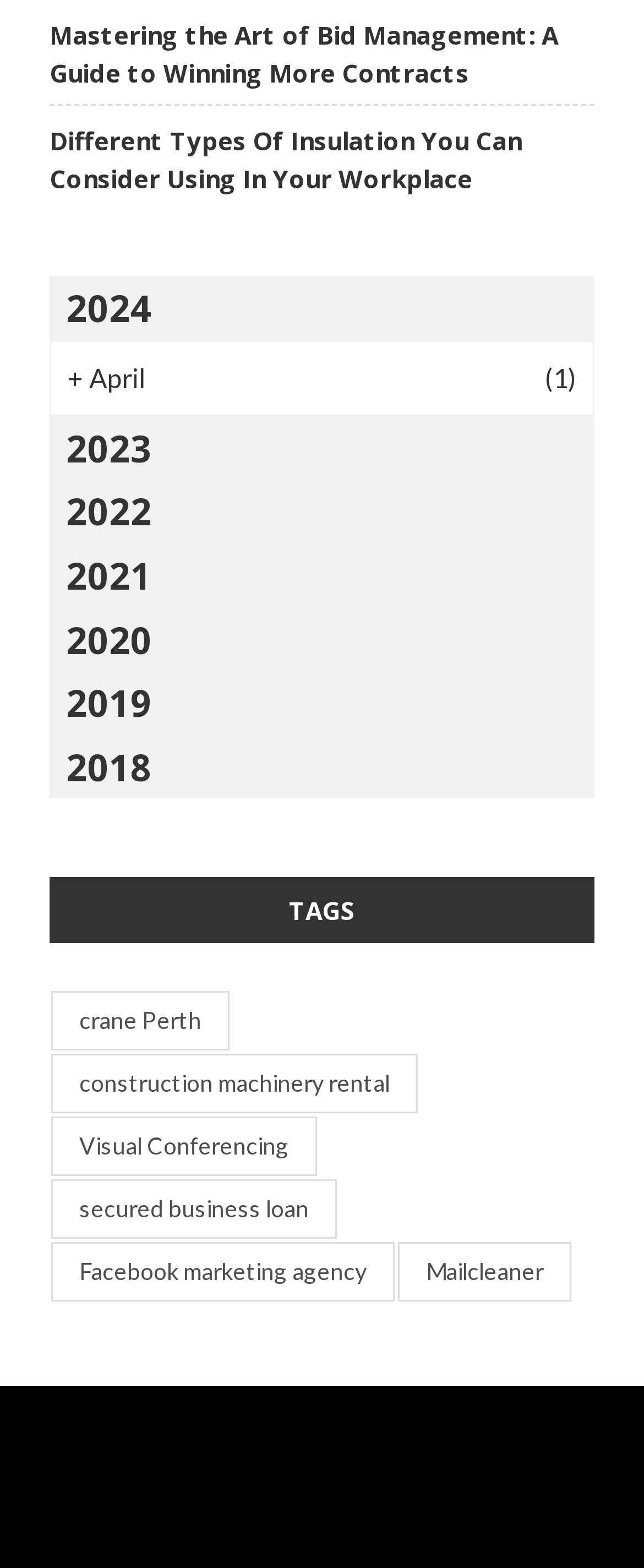Show the bounding box coordinates of the region that should be clicked to follow the instruction: "Check out Mailcleaner."

[0.618, 0.792, 0.887, 0.83]